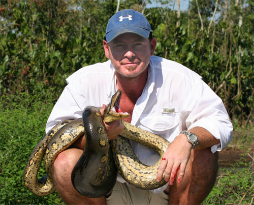What is the man holding in his arms?
Look at the image and provide a short answer using one word or a phrase.

A large snake